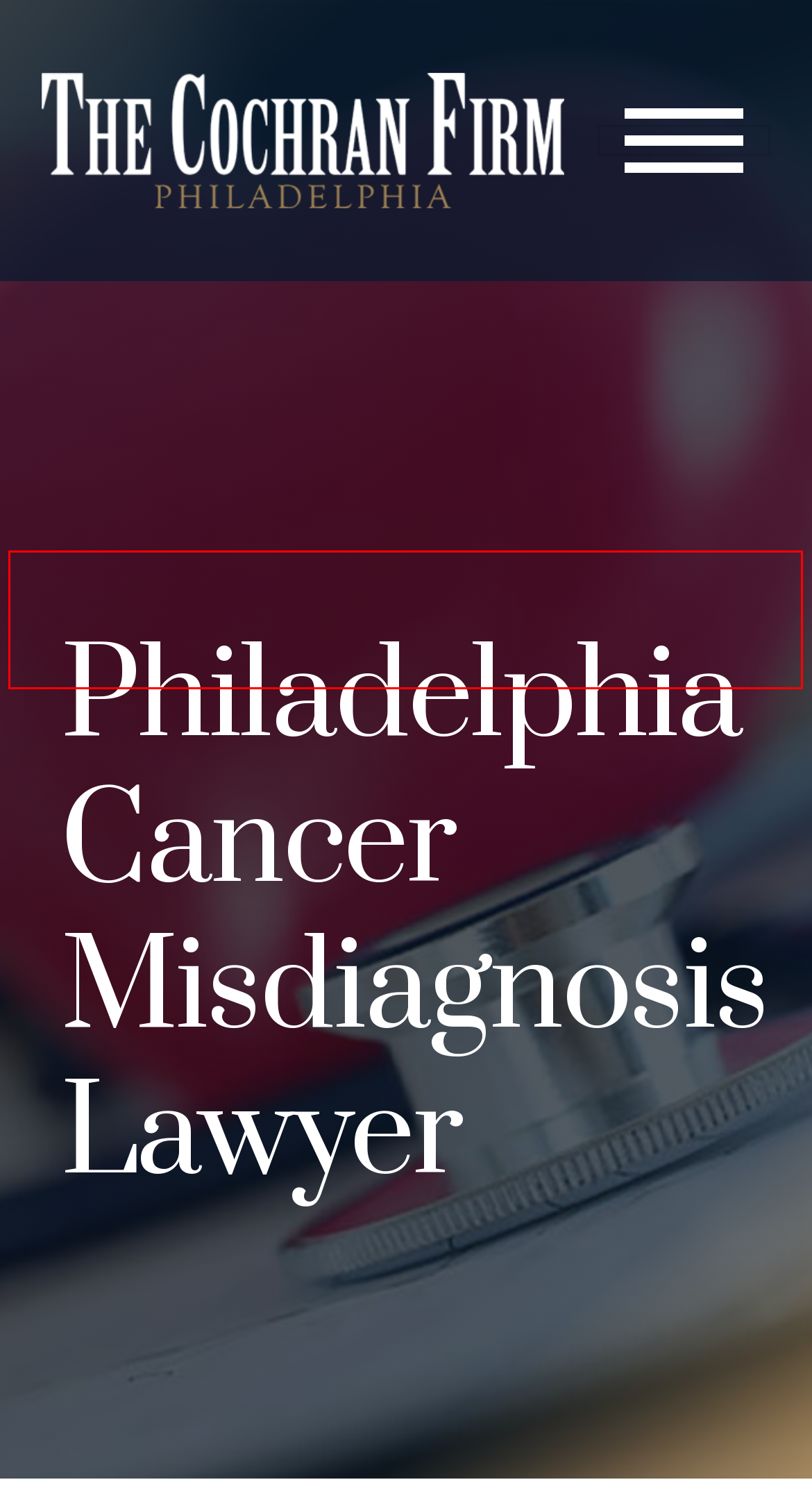You have a screenshot of a webpage with a red bounding box highlighting a UI element. Your task is to select the best webpage description that corresponds to the new webpage after clicking the element. Here are the descriptions:
A. Philadelphia Infant Brain Bleed Attorneys | The Cochran Firm
B. About Us | The Philadelphia Attorneys of the Cochran Firm
C. Blog - Cochran Firm Philadelphia
D. Philadelphia Wrongful Death Lawyer | Millions Won For Clients
E. Philadelphia Drug Injury Lawyer | Millions Won For Clients
F. Philadelphia Hypoxic Ischemic Encephalopathy Lawyer | The Cochran Firm
G. Philadelphia Personal Injury Lawyers | The Cochran Firm
H. Contact Us | The Philadelphia Lawyers of the Cochran Firm

B